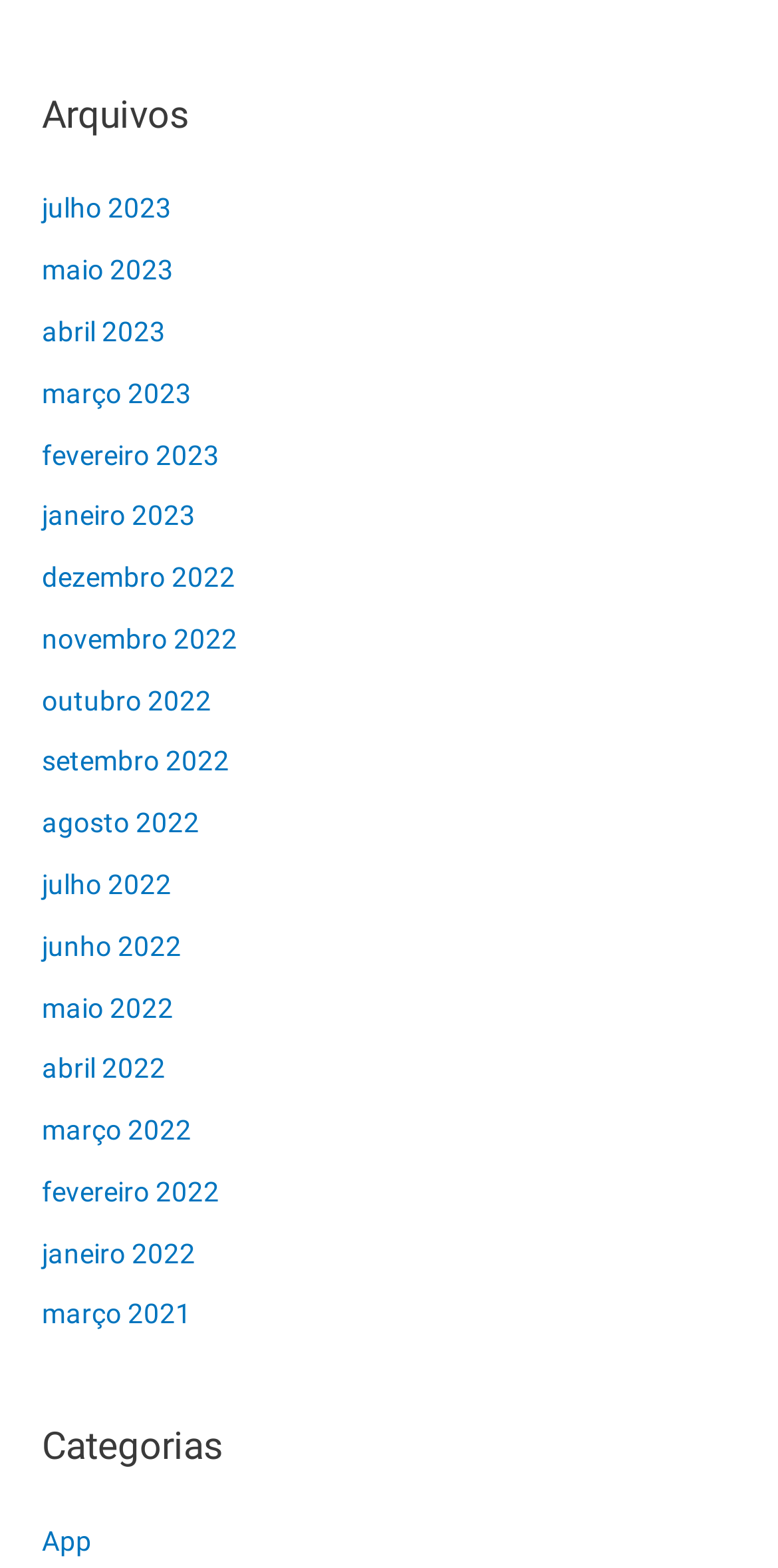Show the bounding box coordinates for the HTML element described as: "junho 2022".

[0.054, 0.593, 0.233, 0.613]